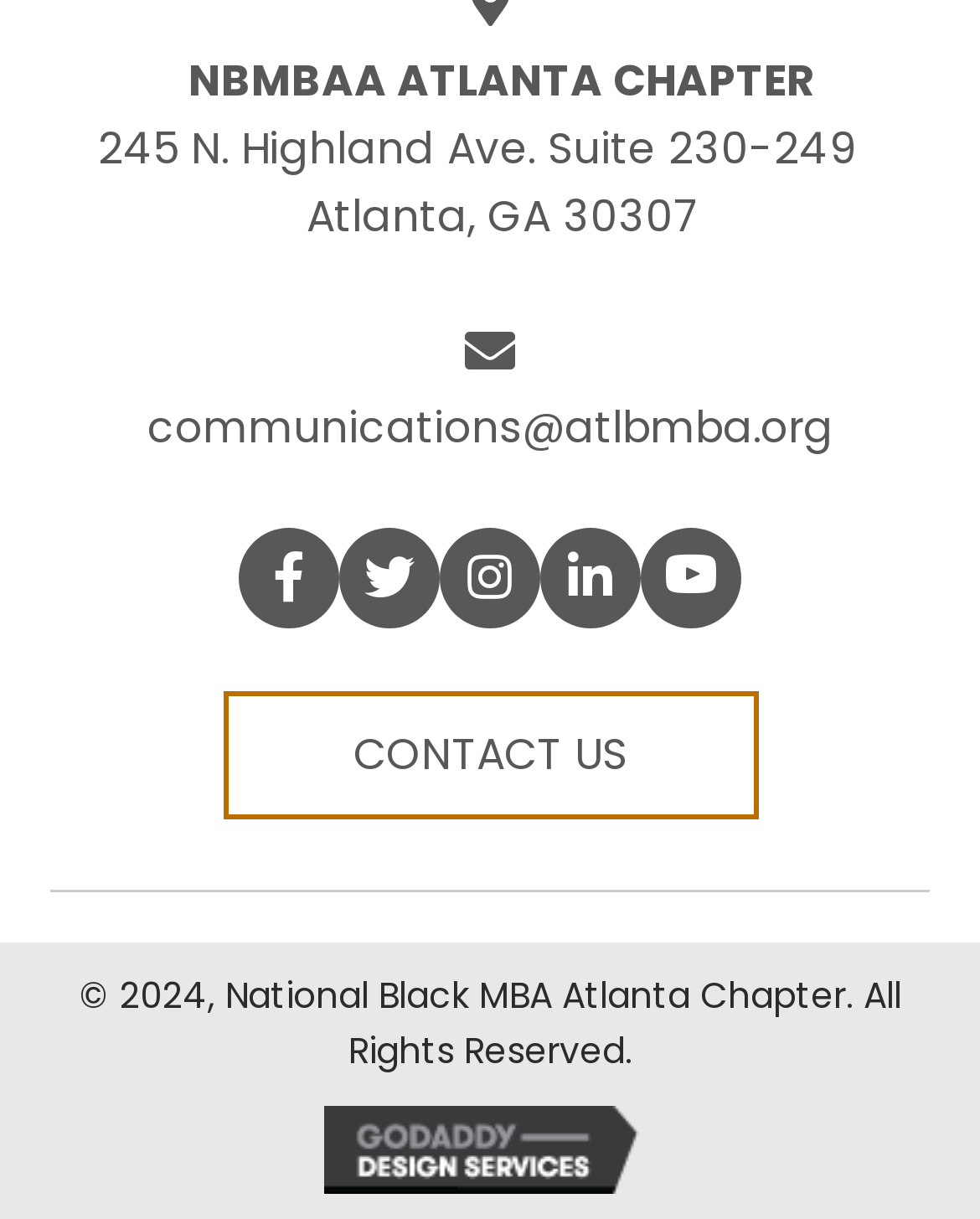What social media platforms are available?
Look at the webpage screenshot and answer the question with a detailed explanation.

I found the social media platforms by looking at the button elements with the OCR text 'Facebook', 'Twitter', 'Instagram', 'LinkedIn', and 'Youtube' which are located at the middle of the webpage.